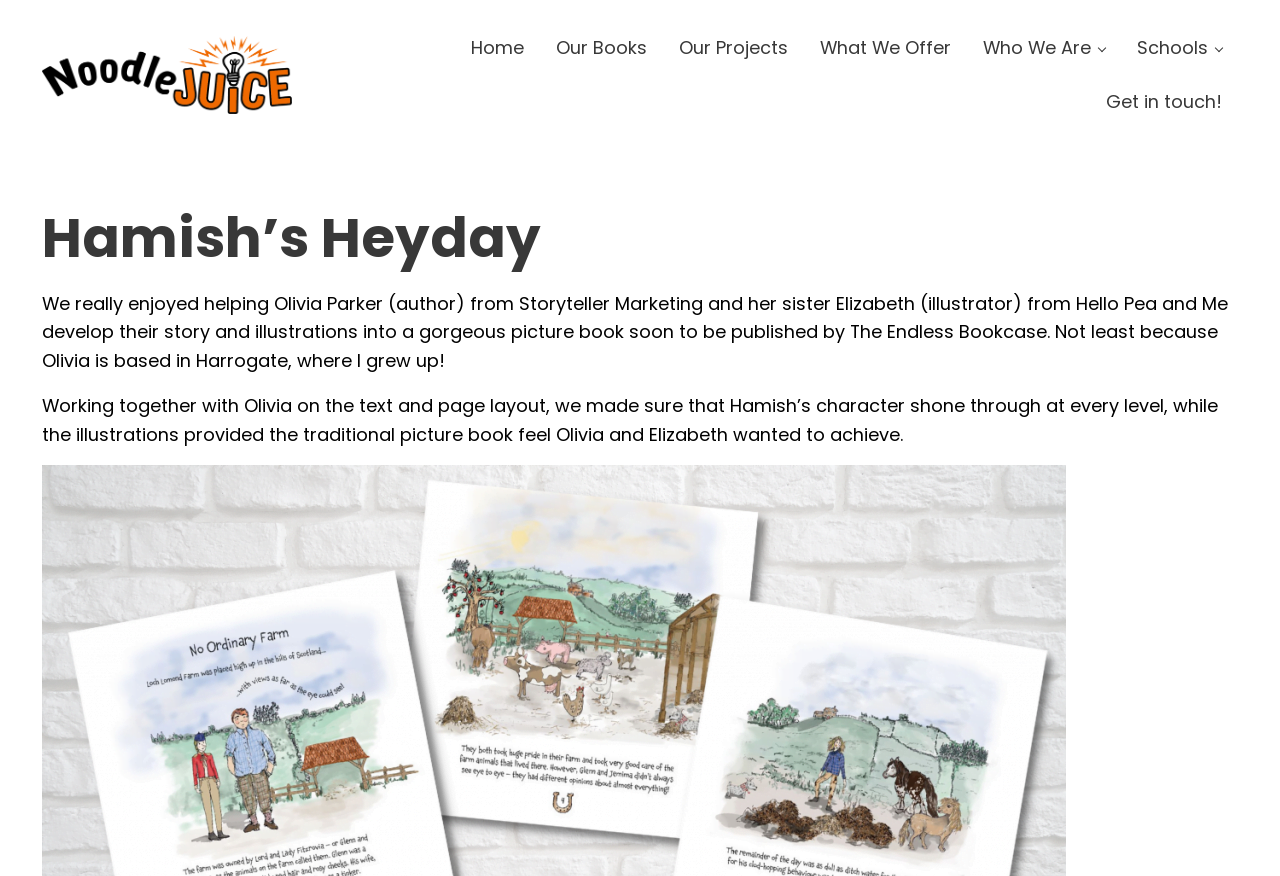Given the element description Schools, specify the bounding box coordinates of the corresponding UI element in the format (top-left x, top-left y, bottom-right x, bottom-right y). All values must be between 0 and 1.

[0.876, 0.024, 0.967, 0.086]